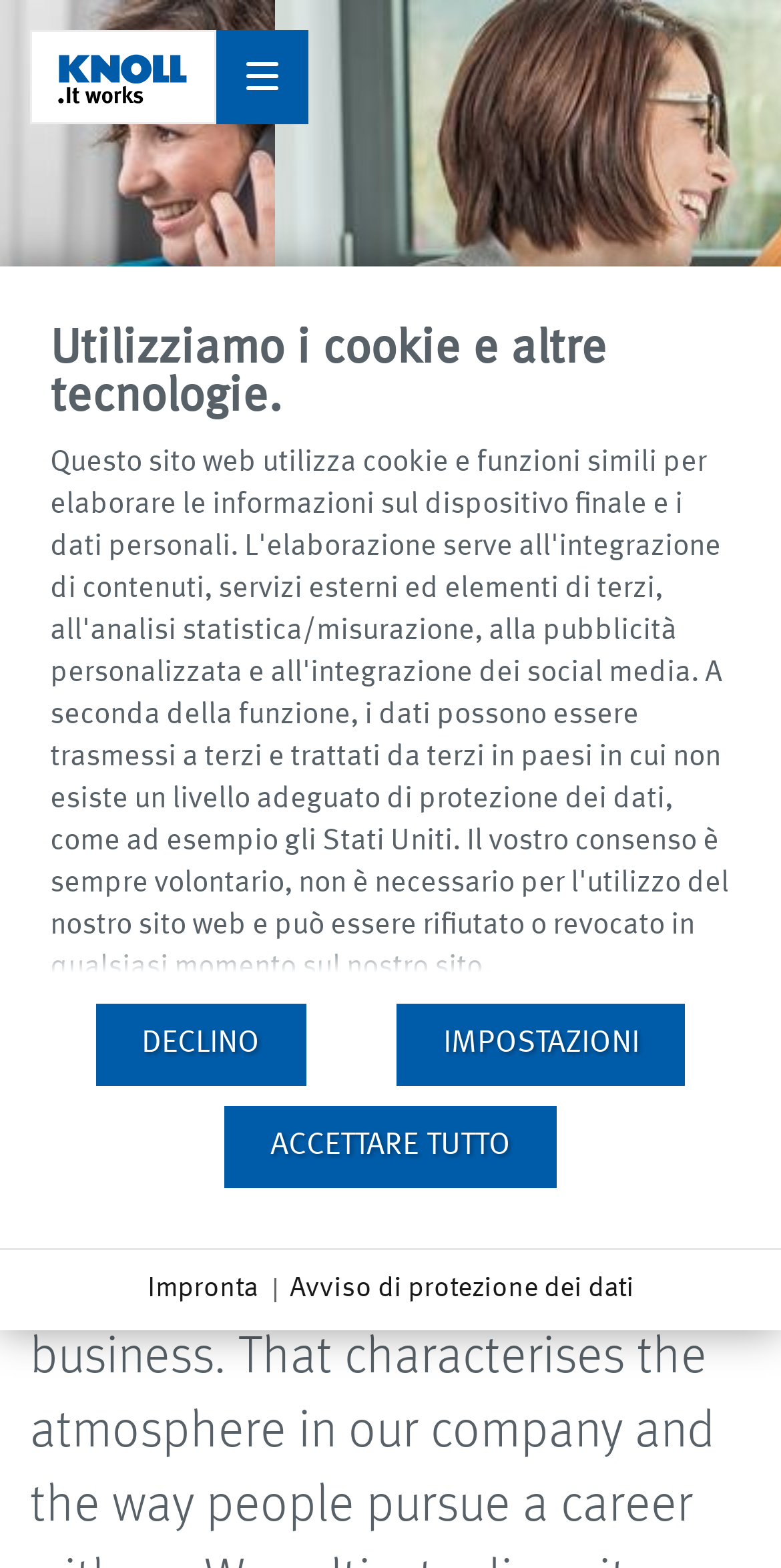Pinpoint the bounding box coordinates of the area that must be clicked to complete this instruction: "Click the first tab".

[0.41, 0.359, 0.462, 0.385]